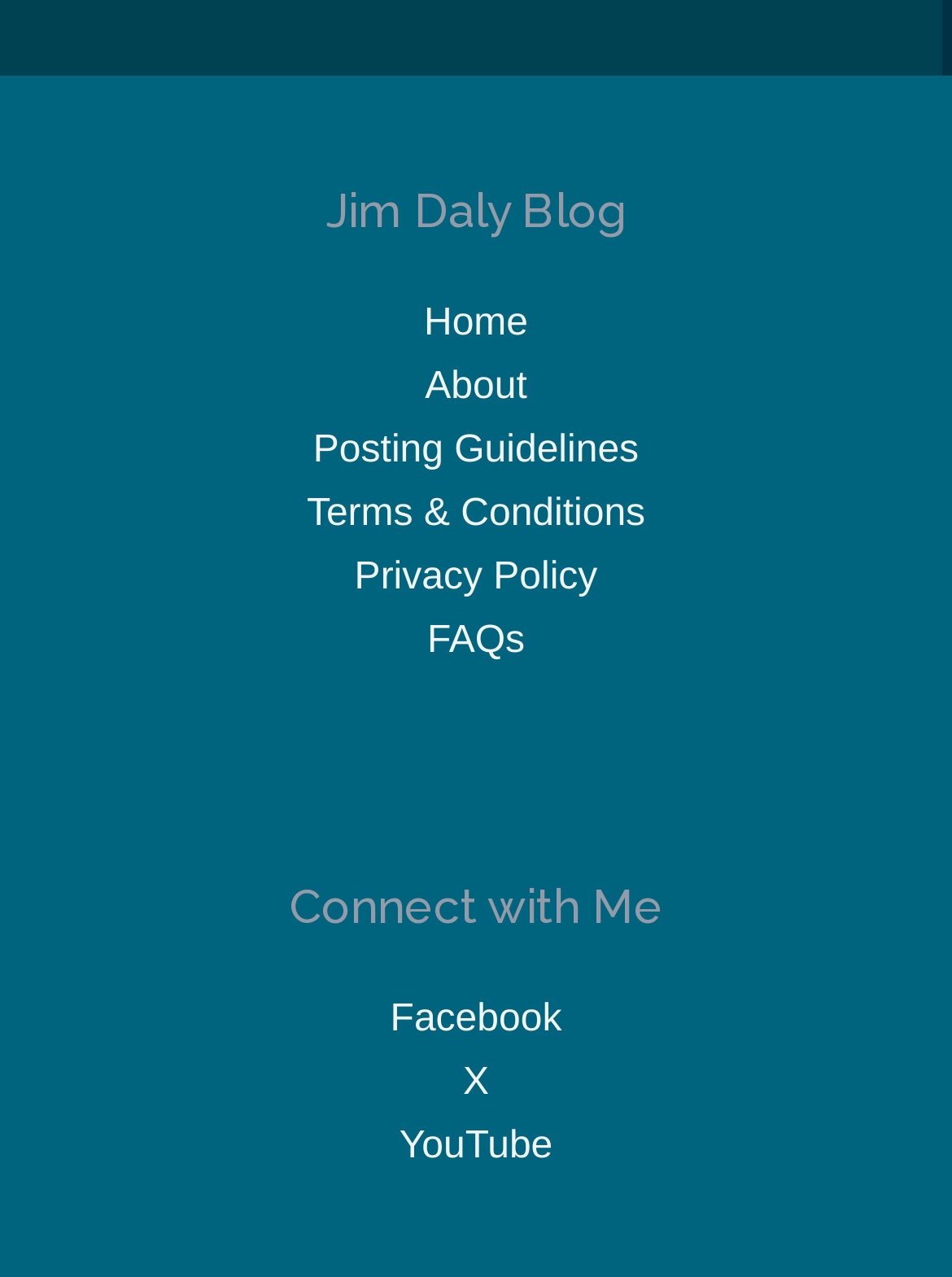What is the first link on the top navigation bar? Based on the image, give a response in one word or a short phrase.

Home